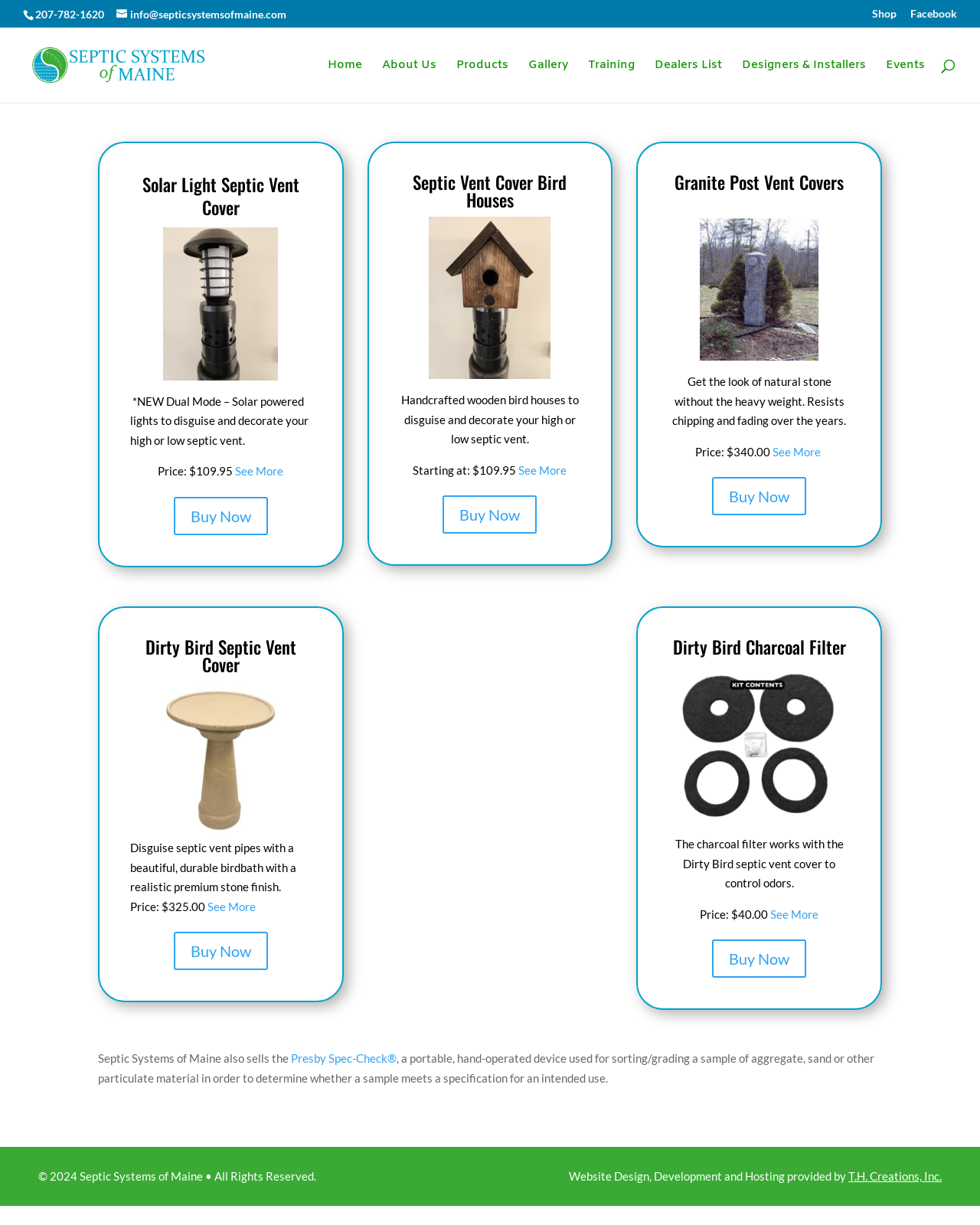Please determine the bounding box coordinates for the element that should be clicked to follow these instructions: "Learn more about the Dirty Bird Septic Vent Cover".

[0.212, 0.734, 0.261, 0.745]